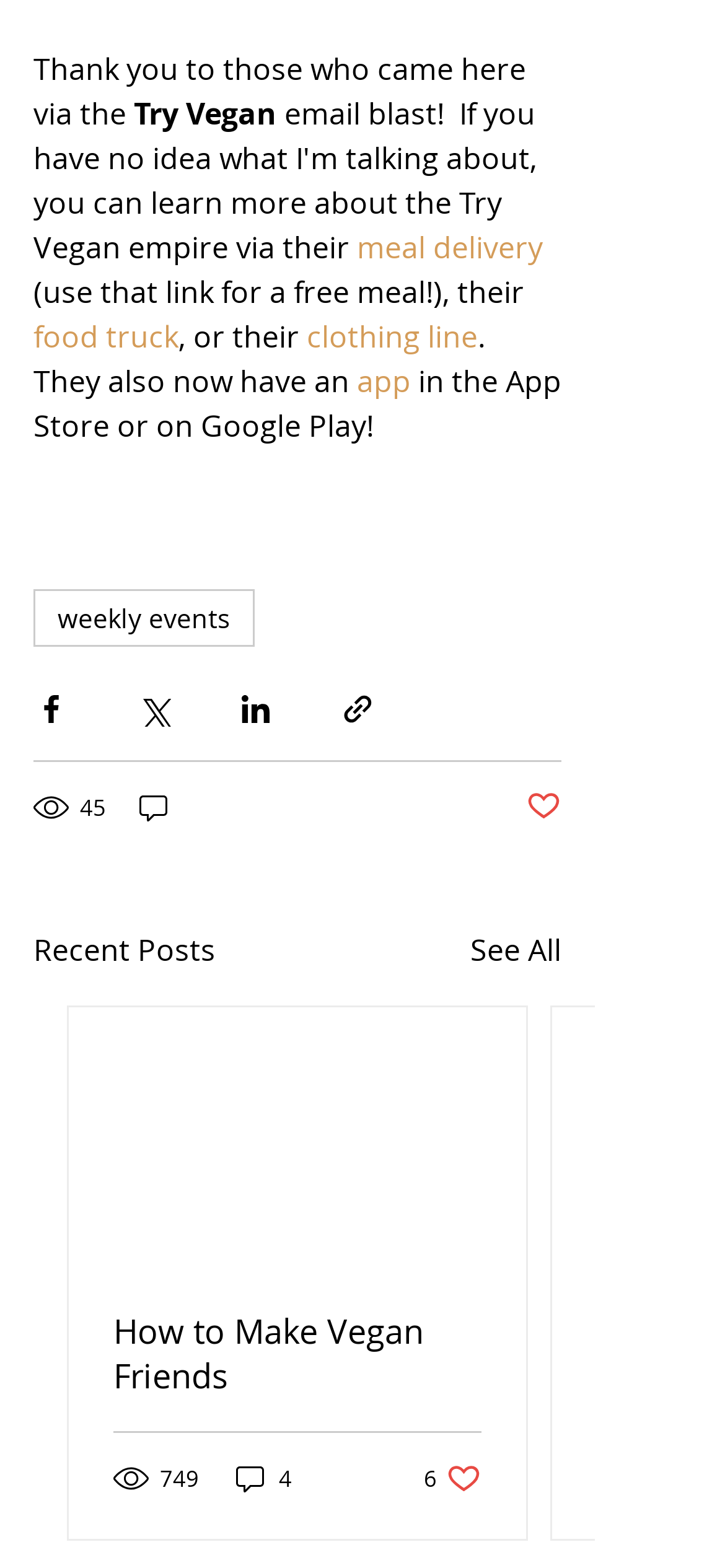Determine the coordinates of the bounding box for the clickable area needed to execute this instruction: "Click on the 'meal delivery' link".

[0.492, 0.145, 0.749, 0.171]